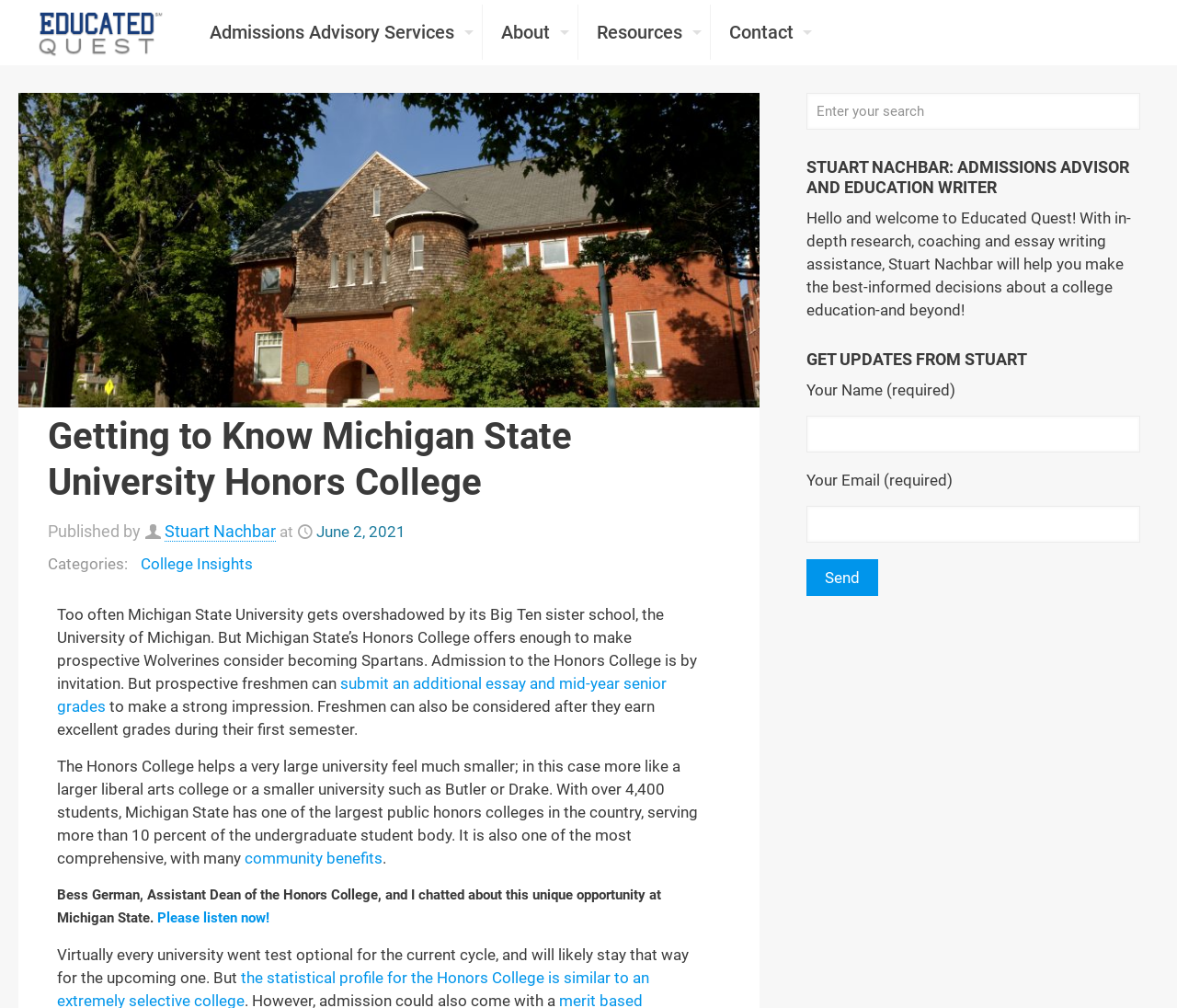Bounding box coordinates are given in the format (top-left x, top-left y, bottom-right x, bottom-right y). All values should be floating point numbers between 0 and 1. Provide the bounding box coordinate for the UI element described as: Please listen now!

[0.134, 0.902, 0.229, 0.919]